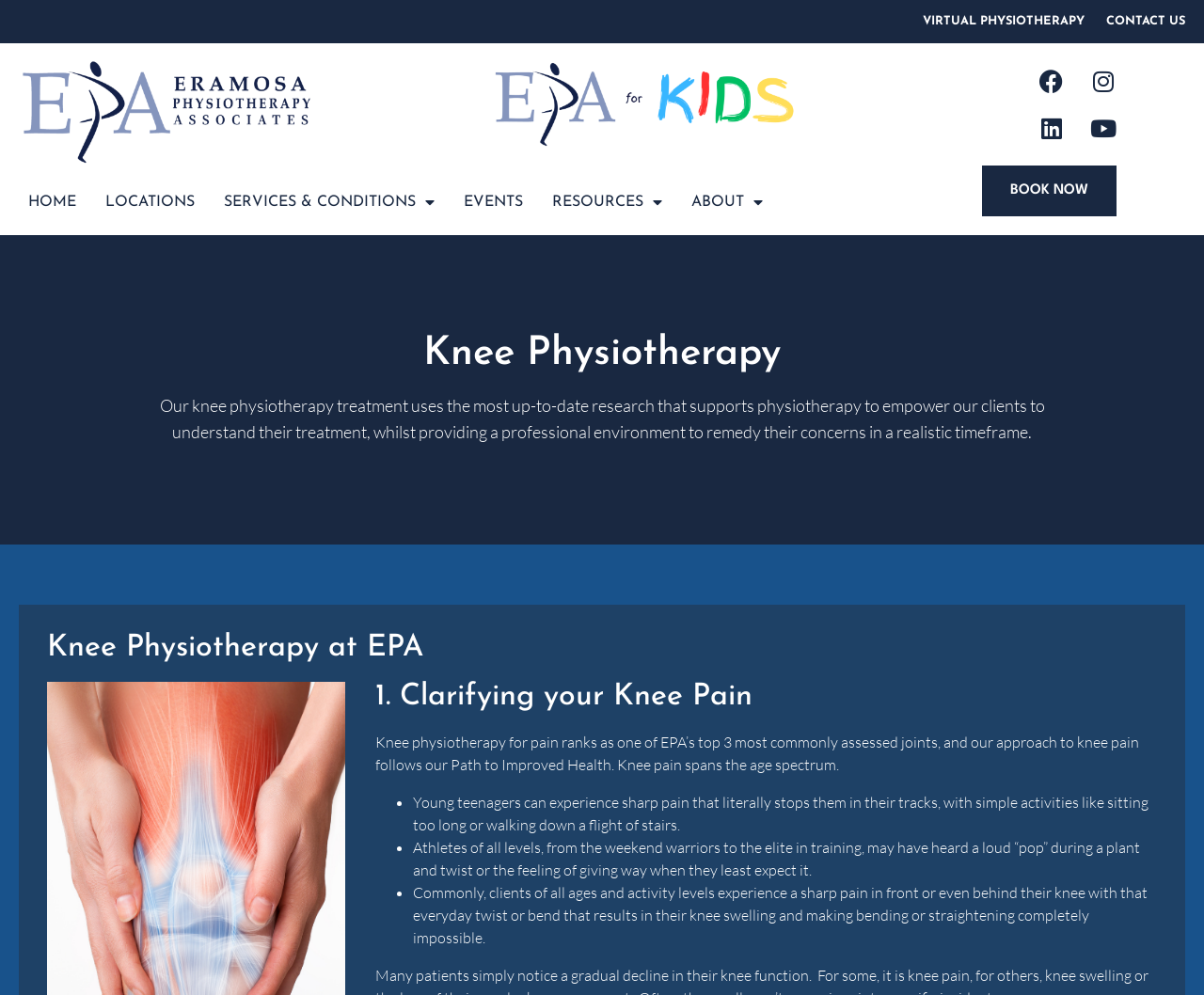Please locate the bounding box coordinates for the element that should be clicked to achieve the following instruction: "Click on BOOK NOW". Ensure the coordinates are given as four float numbers between 0 and 1, i.e., [left, top, right, bottom].

[0.816, 0.166, 0.928, 0.217]